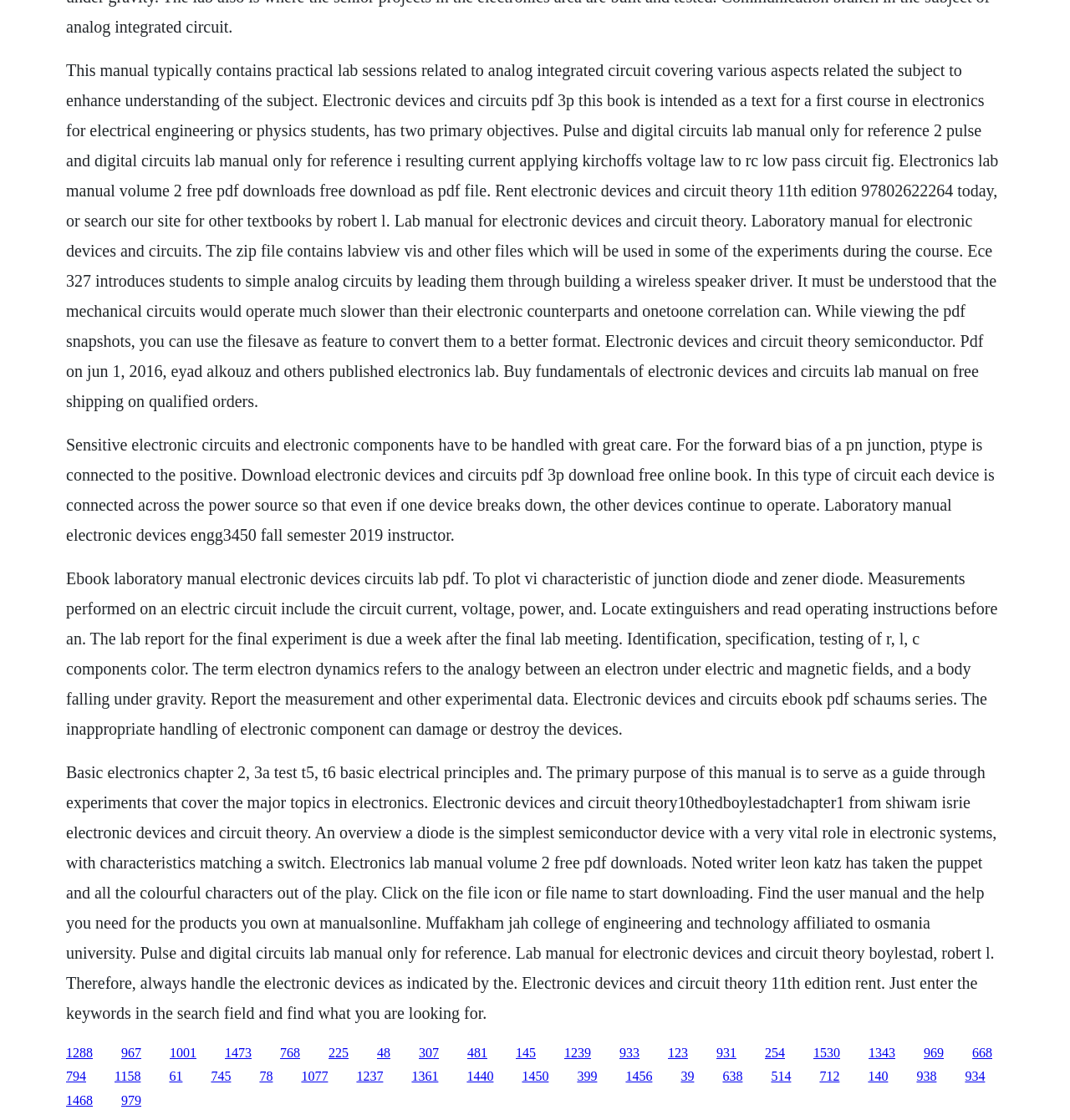Determine the bounding box coordinates of the region to click in order to accomplish the following instruction: "Click on the link to download pulse and digital circuits lab manual". Provide the coordinates as four float numbers between 0 and 1, specifically [left, top, right, bottom].

[0.21, 0.933, 0.235, 0.946]